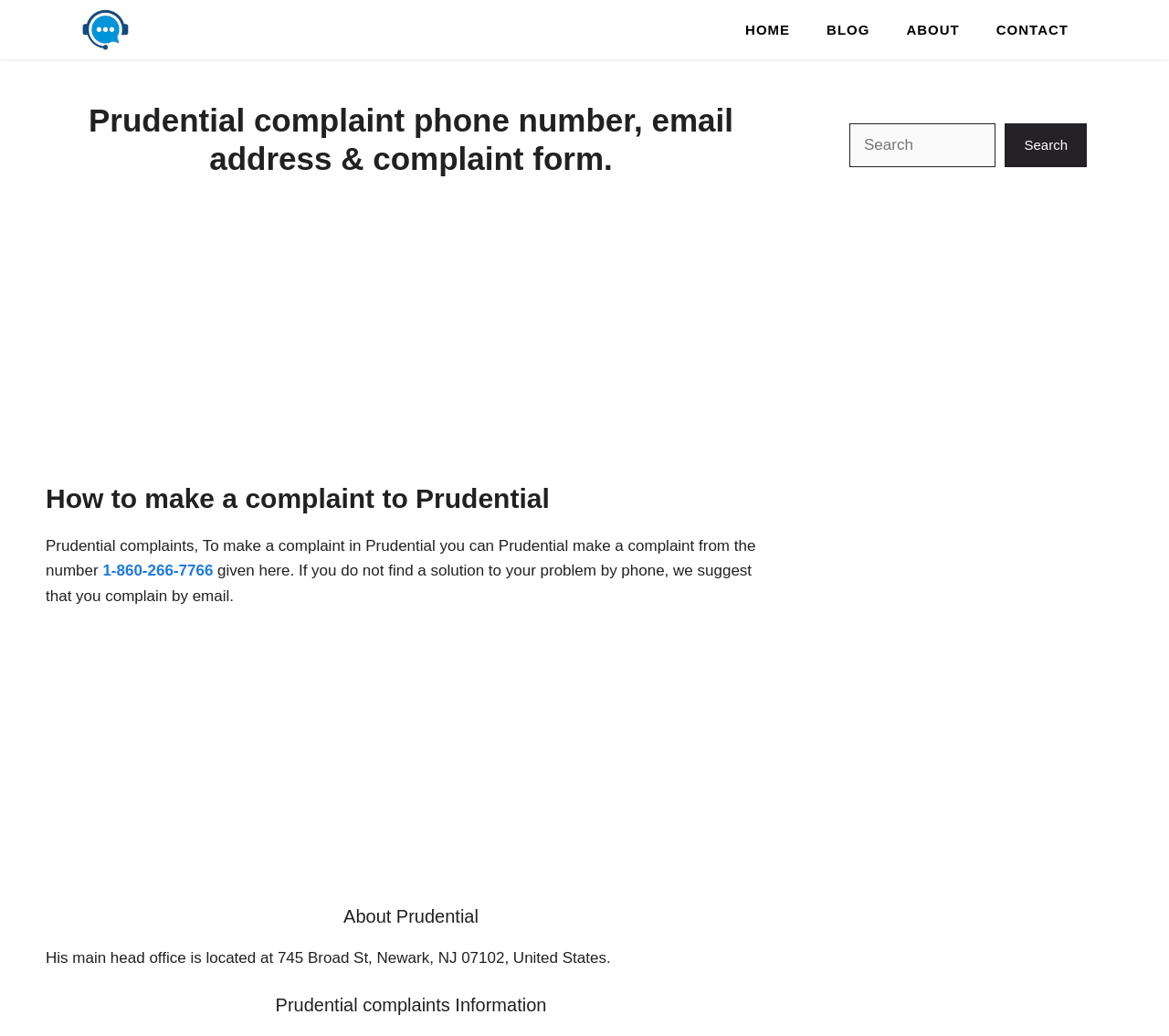Determine the bounding box coordinates for the UI element described. Format the coordinates as (top-left x, top-left y, bottom-right x, bottom-right y) and ensure all values are between 0 and 1. Element description: About

[0.76, 0.0, 0.837, 0.057]